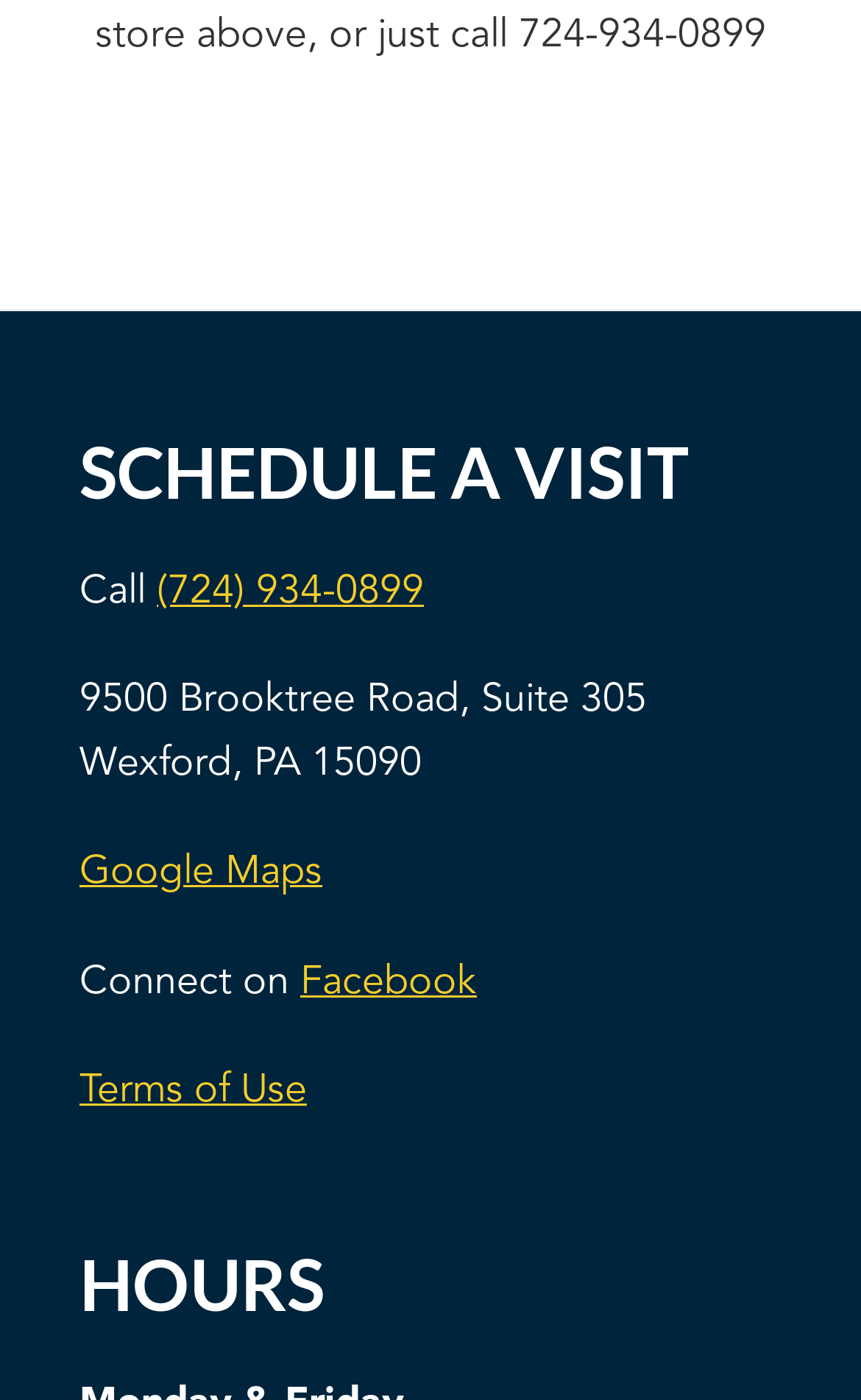Highlight the bounding box of the UI element that corresponds to this description: "(724) 934-0899".

[0.182, 0.408, 0.492, 0.436]